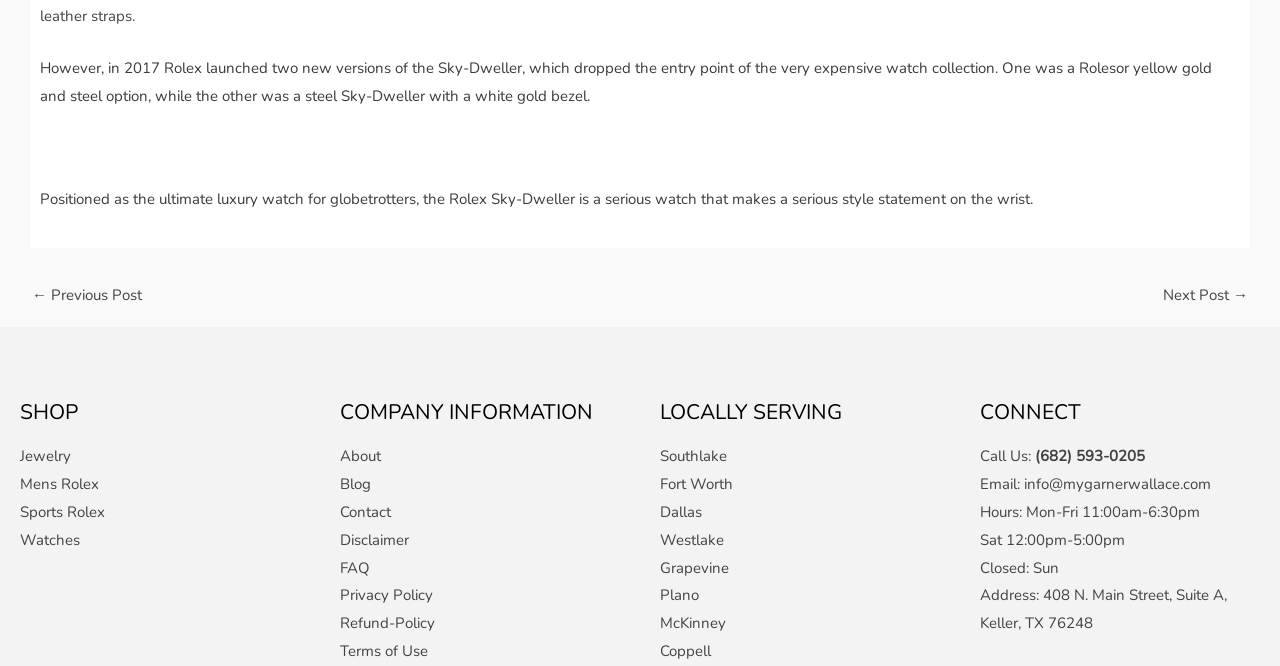Respond with a single word or phrase for the following question: 
What is the navigation section below the article?

Post navigation